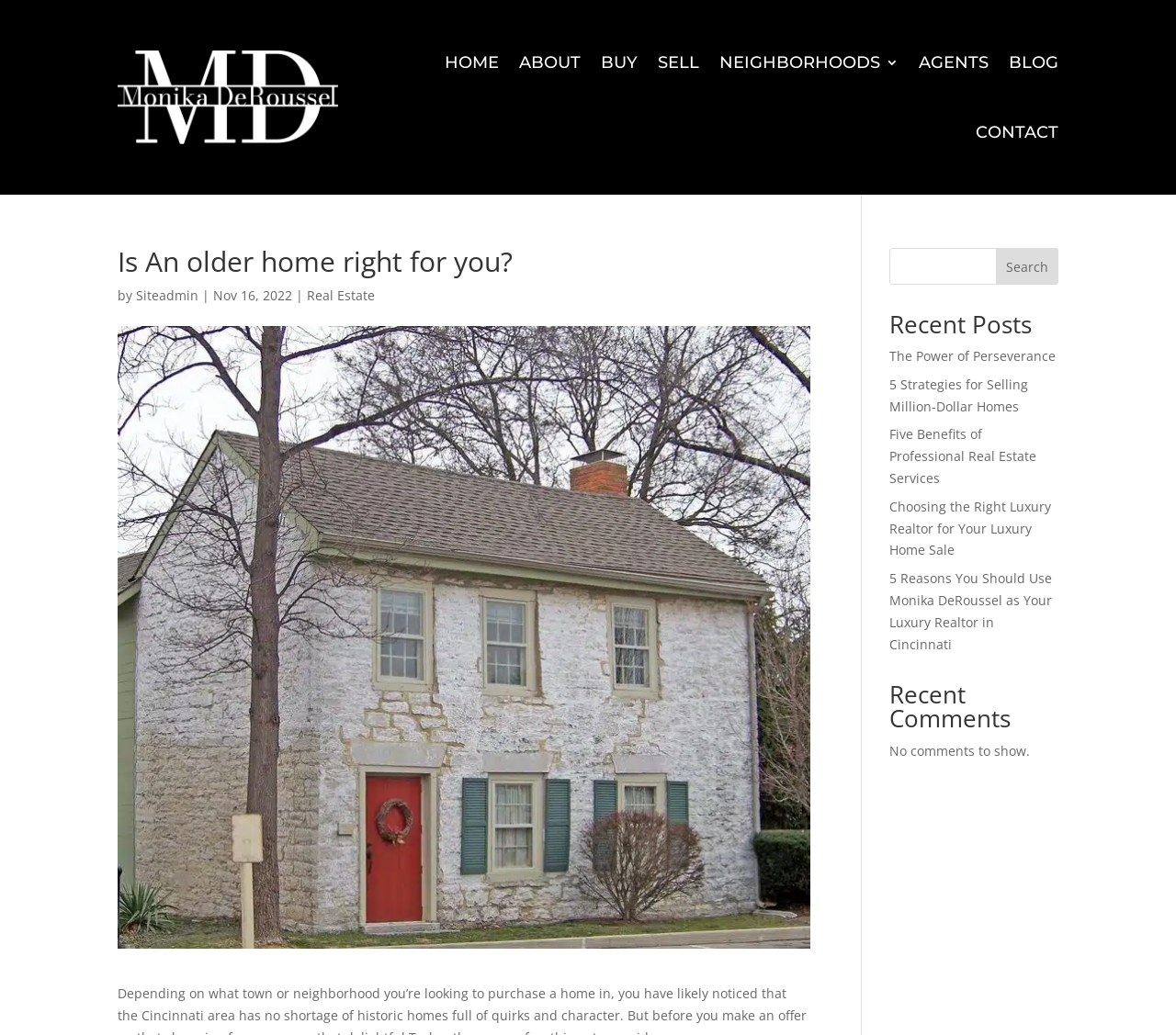Calculate the bounding box coordinates of the UI element given the description: "The Power of Perseverance".

[0.756, 0.335, 0.898, 0.352]